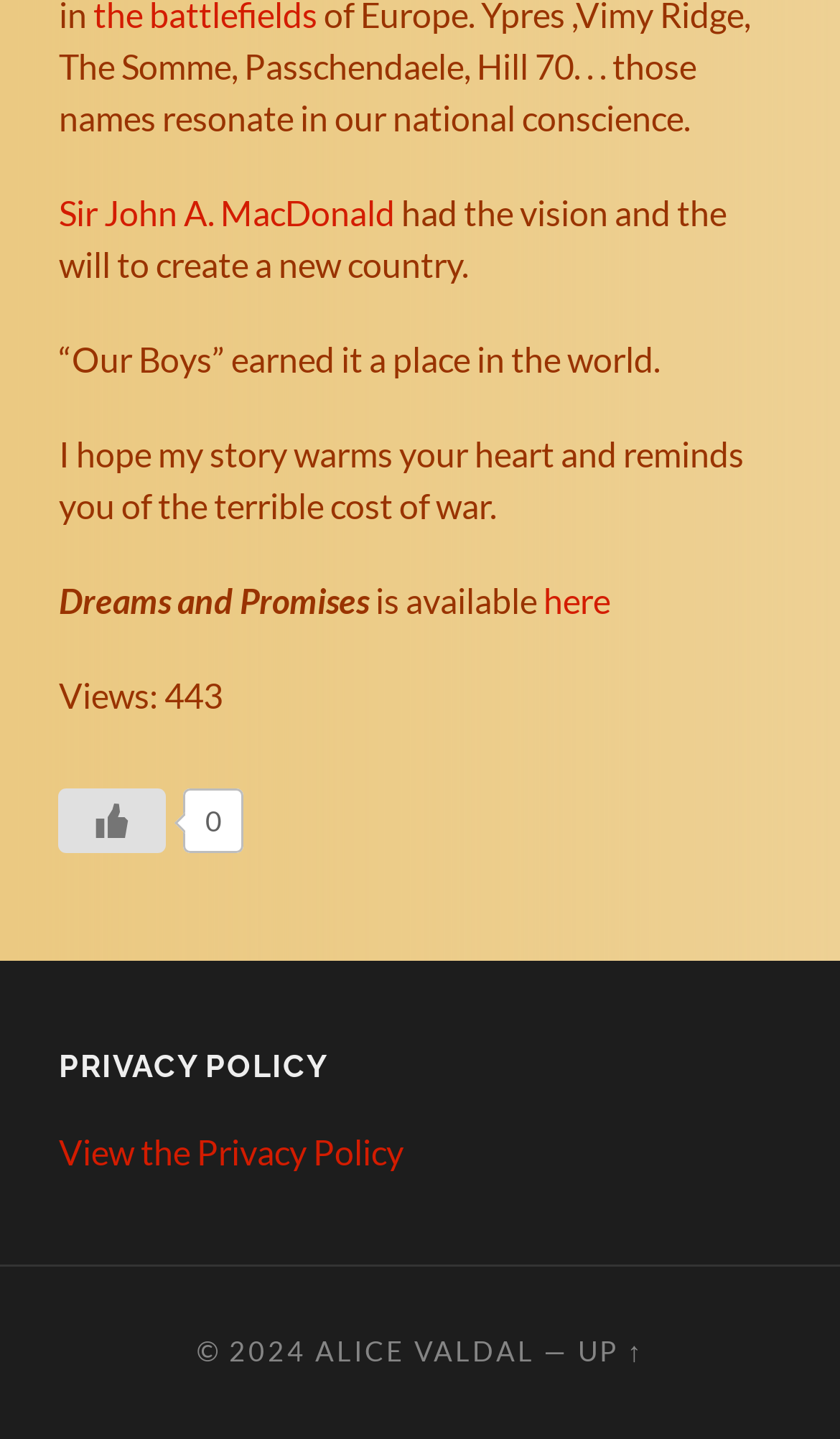Please provide the bounding box coordinates in the format (top-left x, top-left y, bottom-right x, bottom-right y). Remember, all values are floating point numbers between 0 and 1. What is the bounding box coordinate of the region described as: parent_node: 0 aria-label="Like Button"

[0.07, 0.548, 0.198, 0.593]